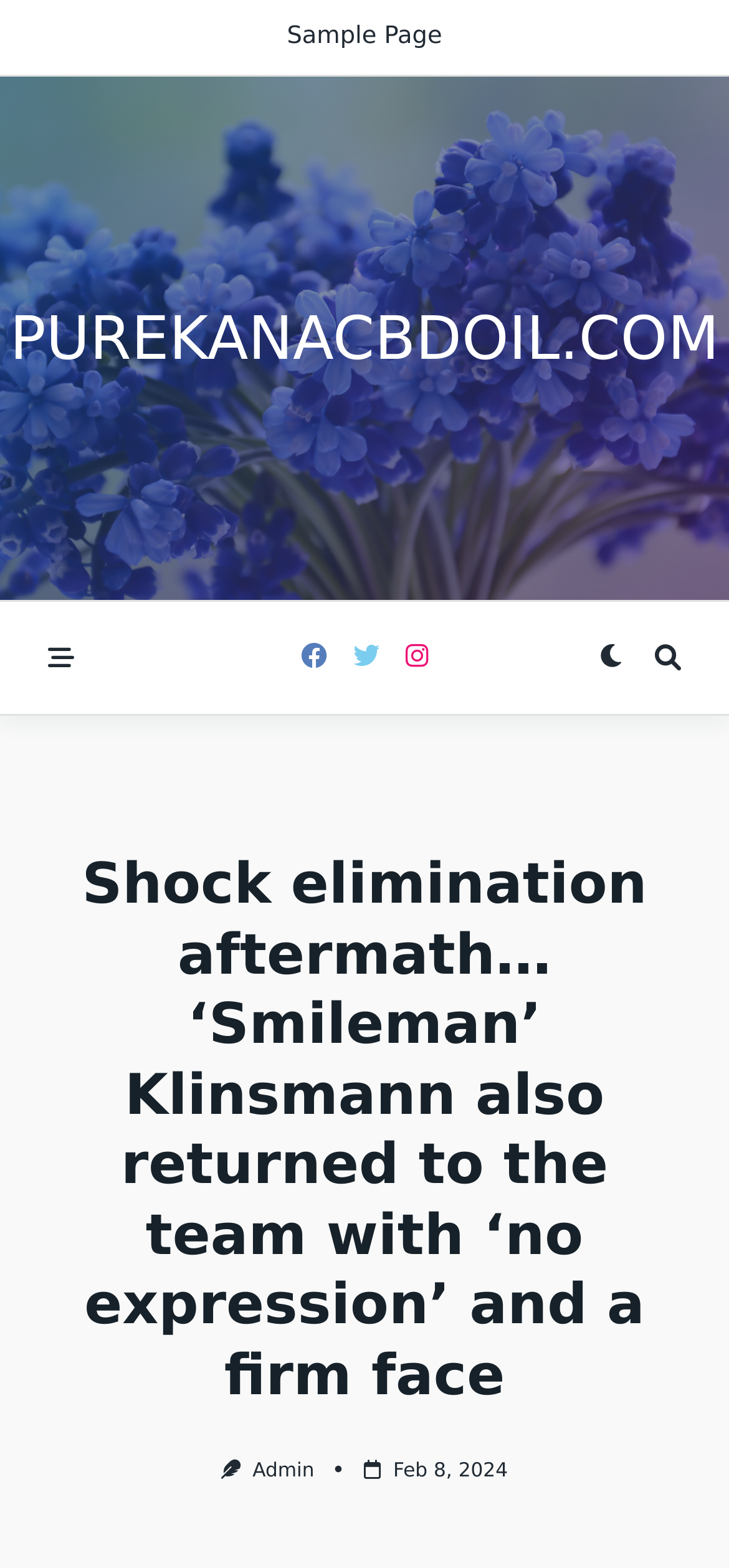Use one word or a short phrase to answer the question provided: 
What is the date of the article?

Feb 8, 2024